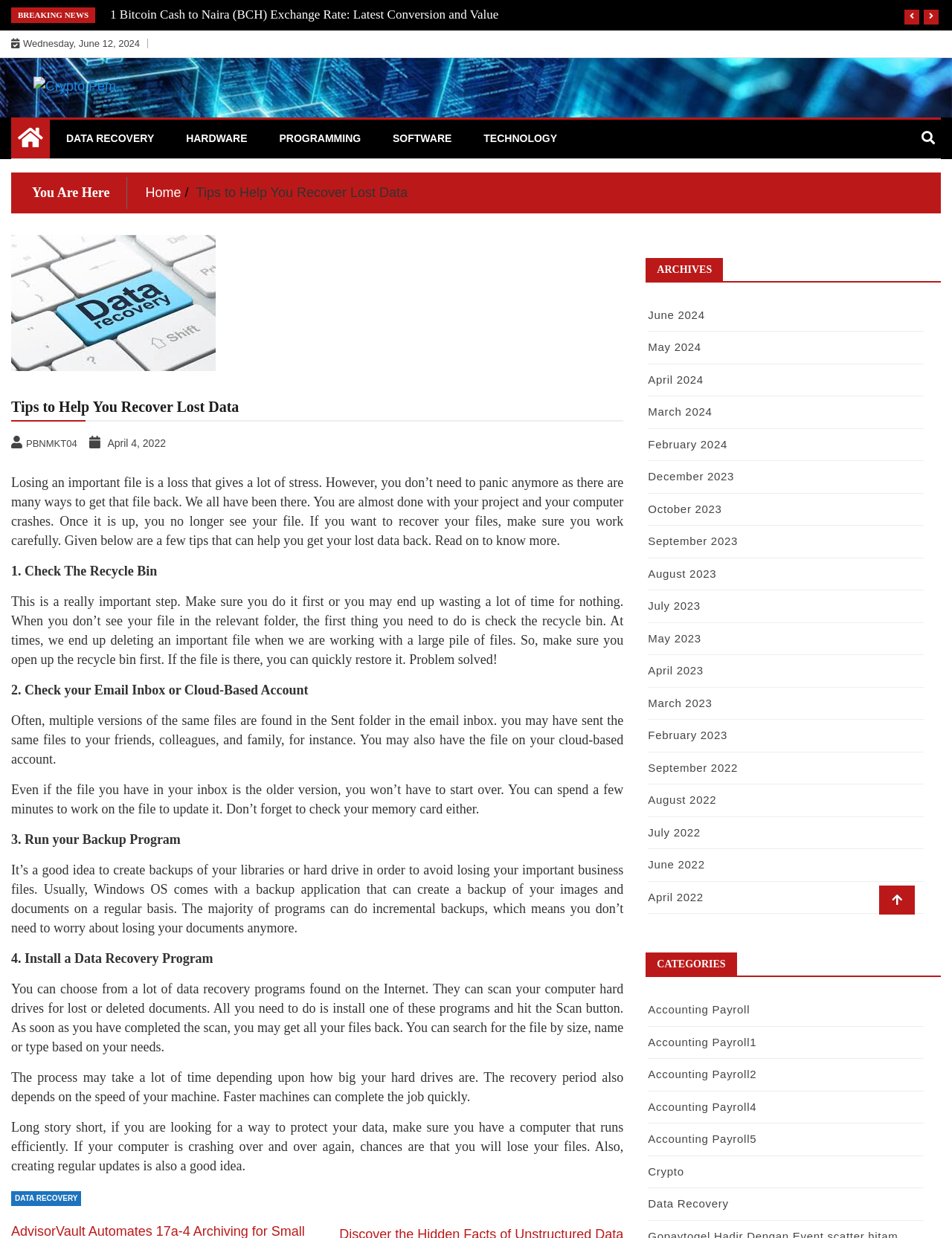Please predict the bounding box coordinates (top-left x, top-left y, bottom-right x, bottom-right y) for the UI element in the screenshot that fits the description: parent_node: Skip to content

[0.923, 0.715, 0.961, 0.739]